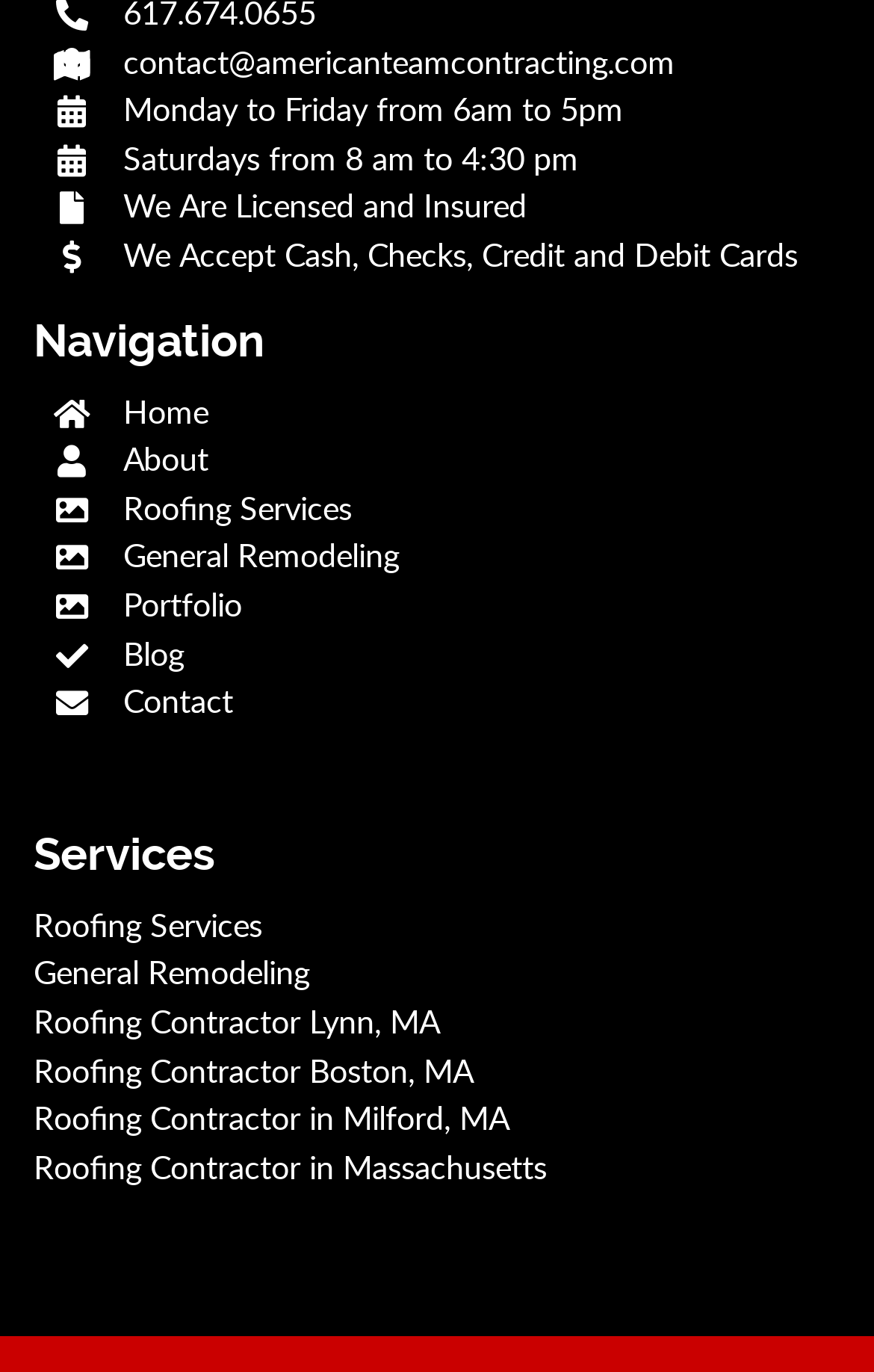What is the second navigation link?
Please provide a single word or phrase answer based on the image.

About